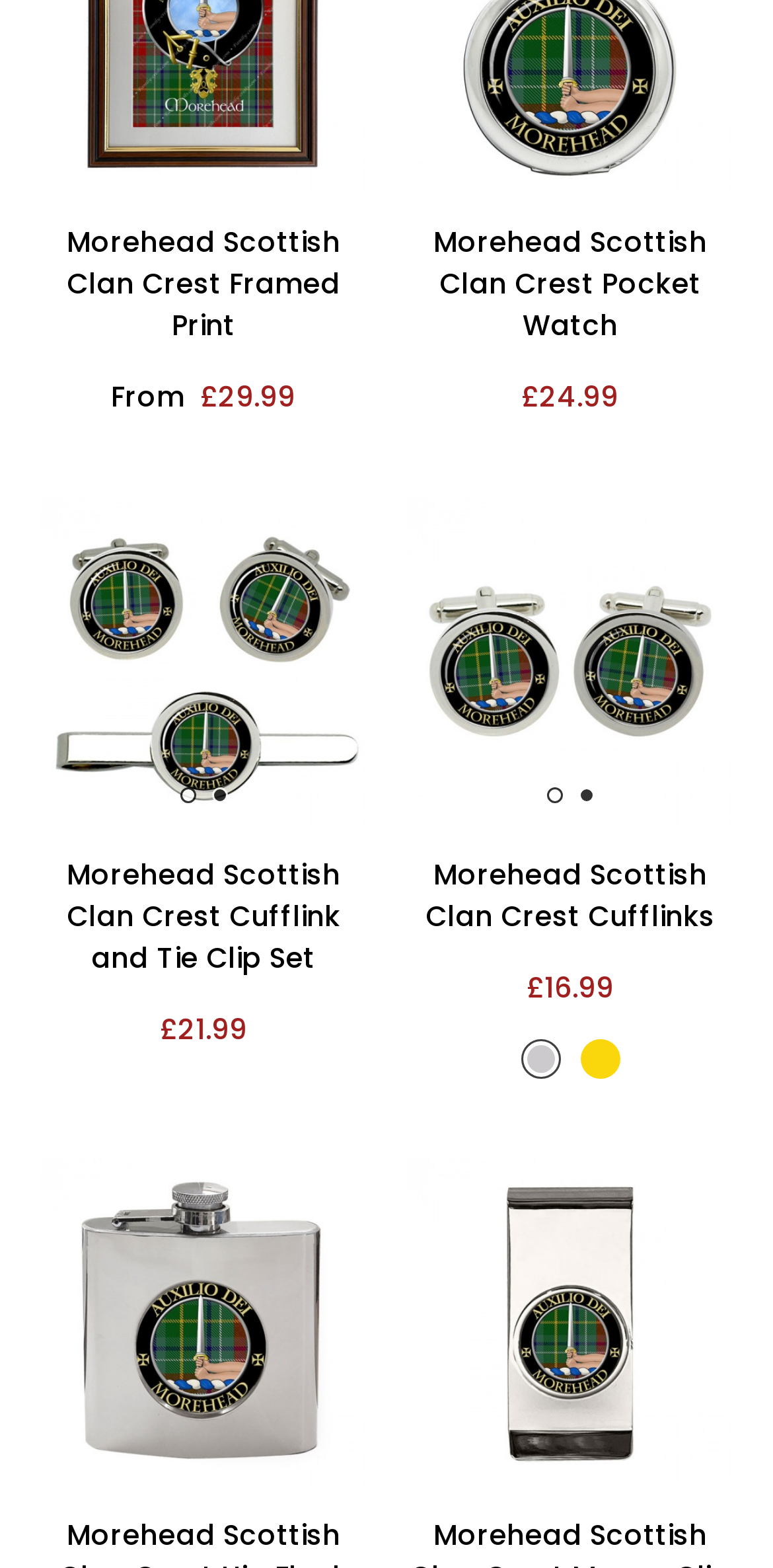Please answer the following question using a single word or phrase: 
What is the product with the lowest price?

Morehead Scottish Clan Crest Cufflinks